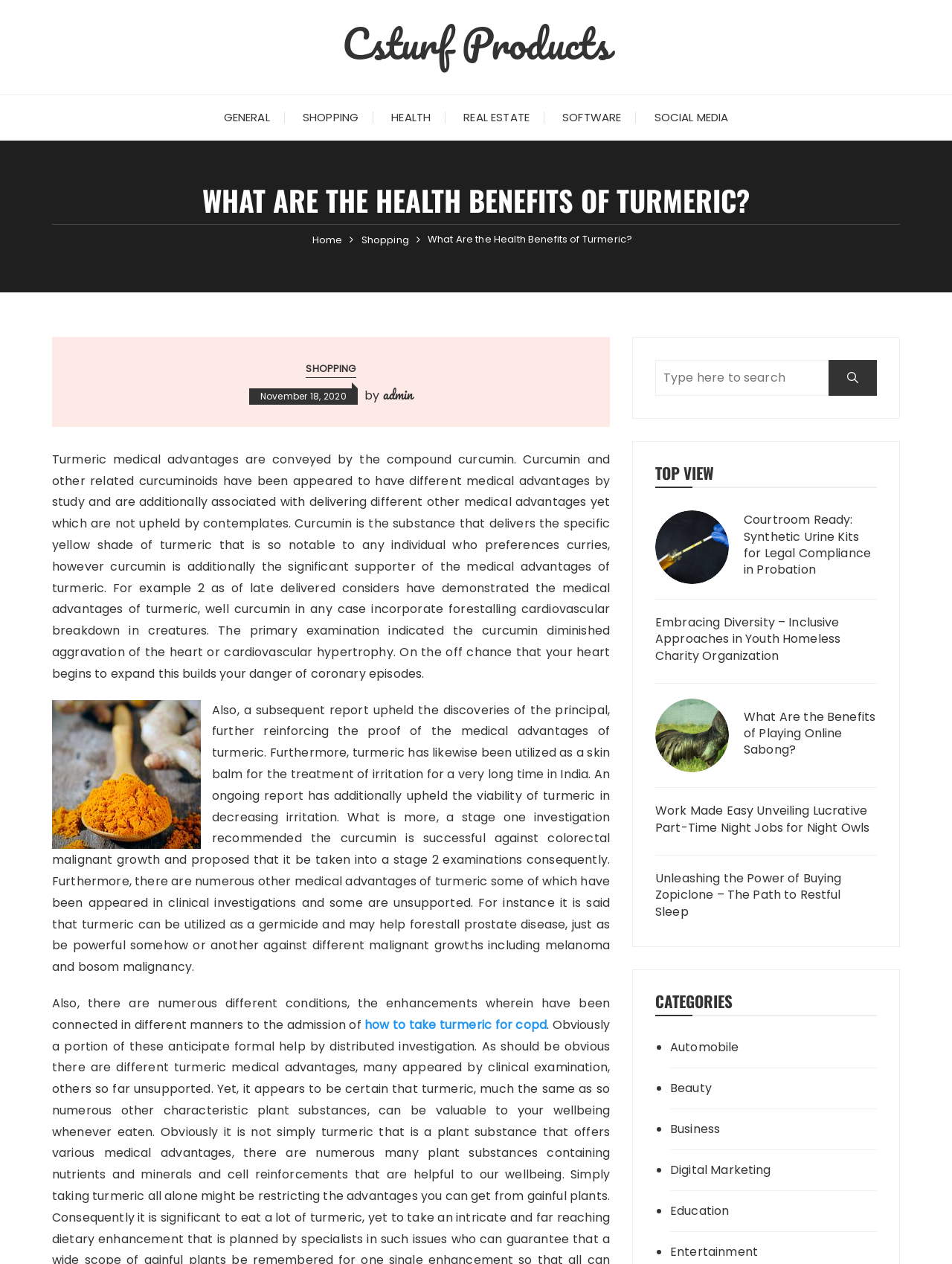What is the author of the article about turmeric health benefits?
Please answer the question with as much detail and depth as you can.

In the article section, I found a link labeled 'admin' which indicates the author of the article. The article discusses the health benefits of turmeric and its compound curcumin.